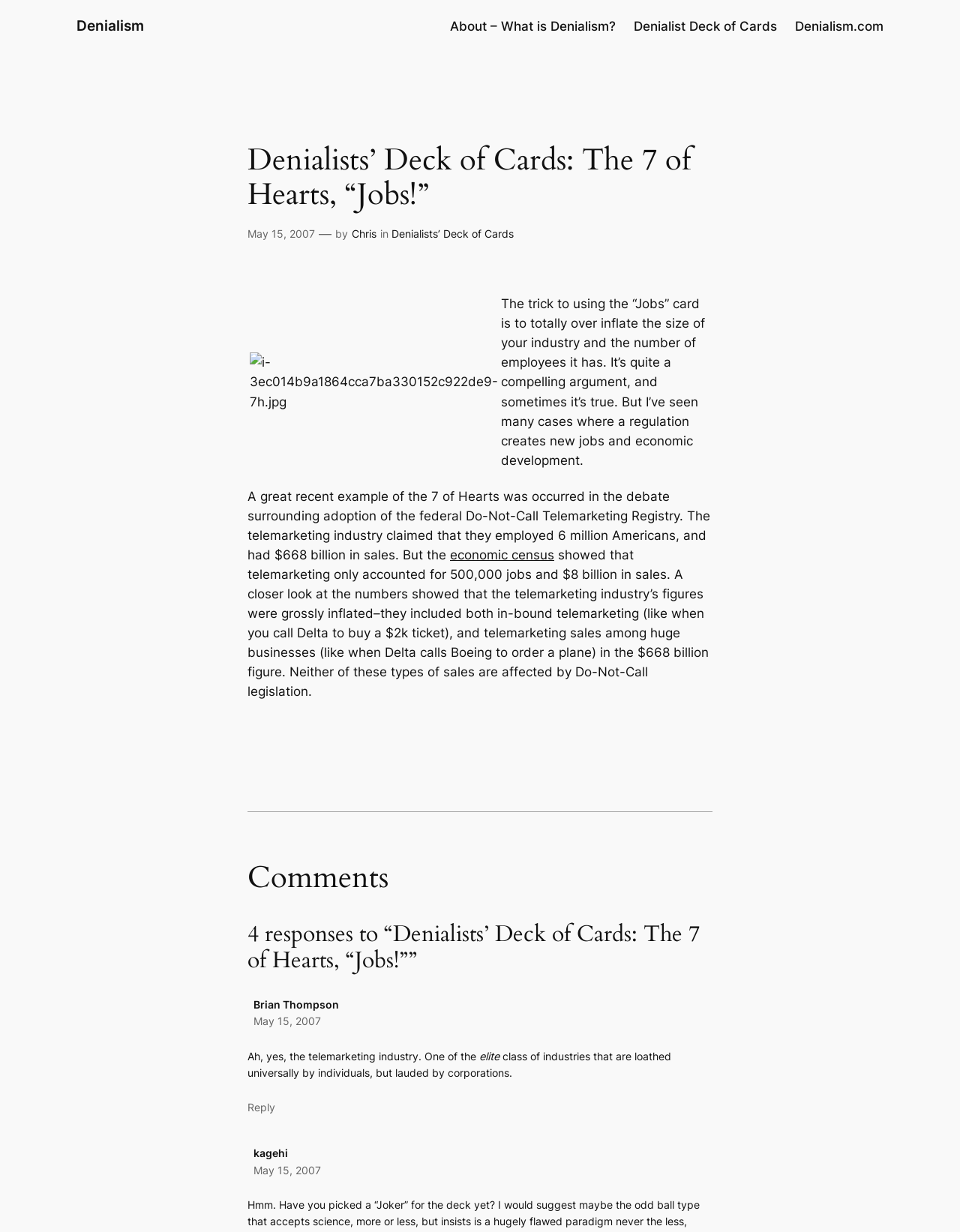Please answer the following question using a single word or phrase: 
How many responses are there to the article?

4